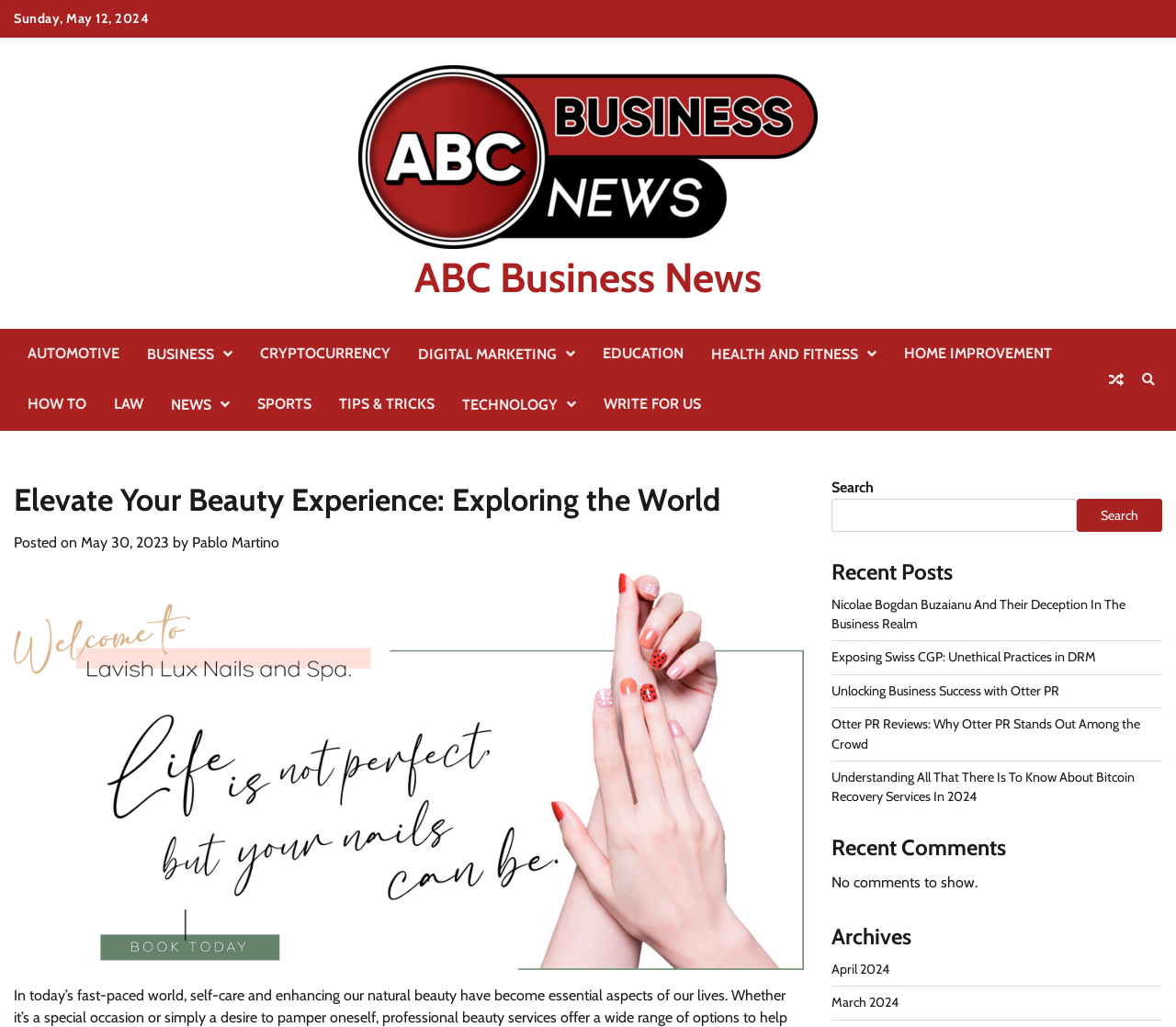How many recent posts are listed?
Based on the image, provide a one-word or brief-phrase response.

4